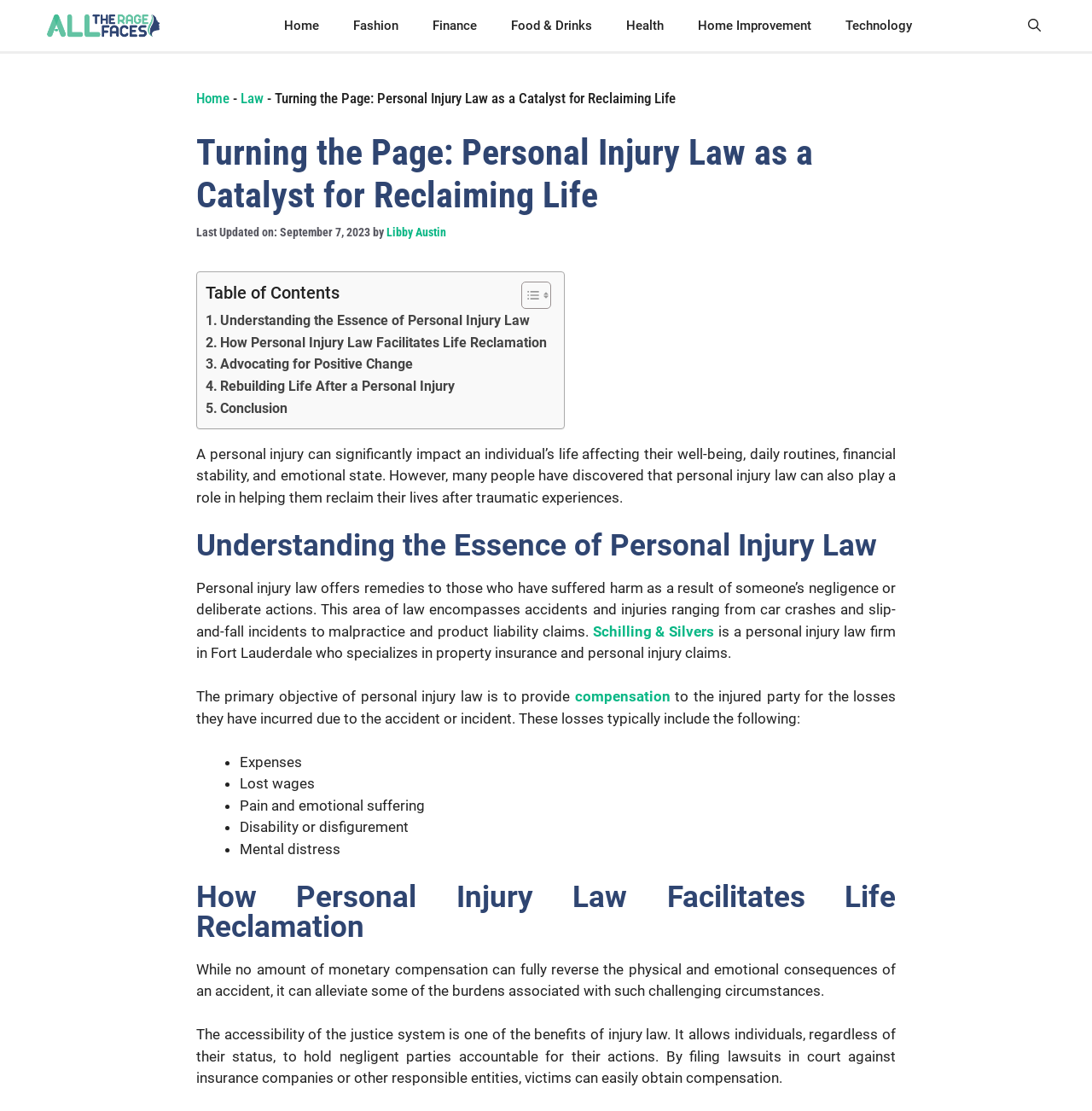What is the primary objective of personal injury law?
Analyze the image and provide a thorough answer to the question.

The primary objective of personal injury law is to provide compensation to the injured party for the losses they have incurred due to the accident or incident. This is mentioned in the webpage content under the heading 'Understanding the Essence of Personal Injury Law'.